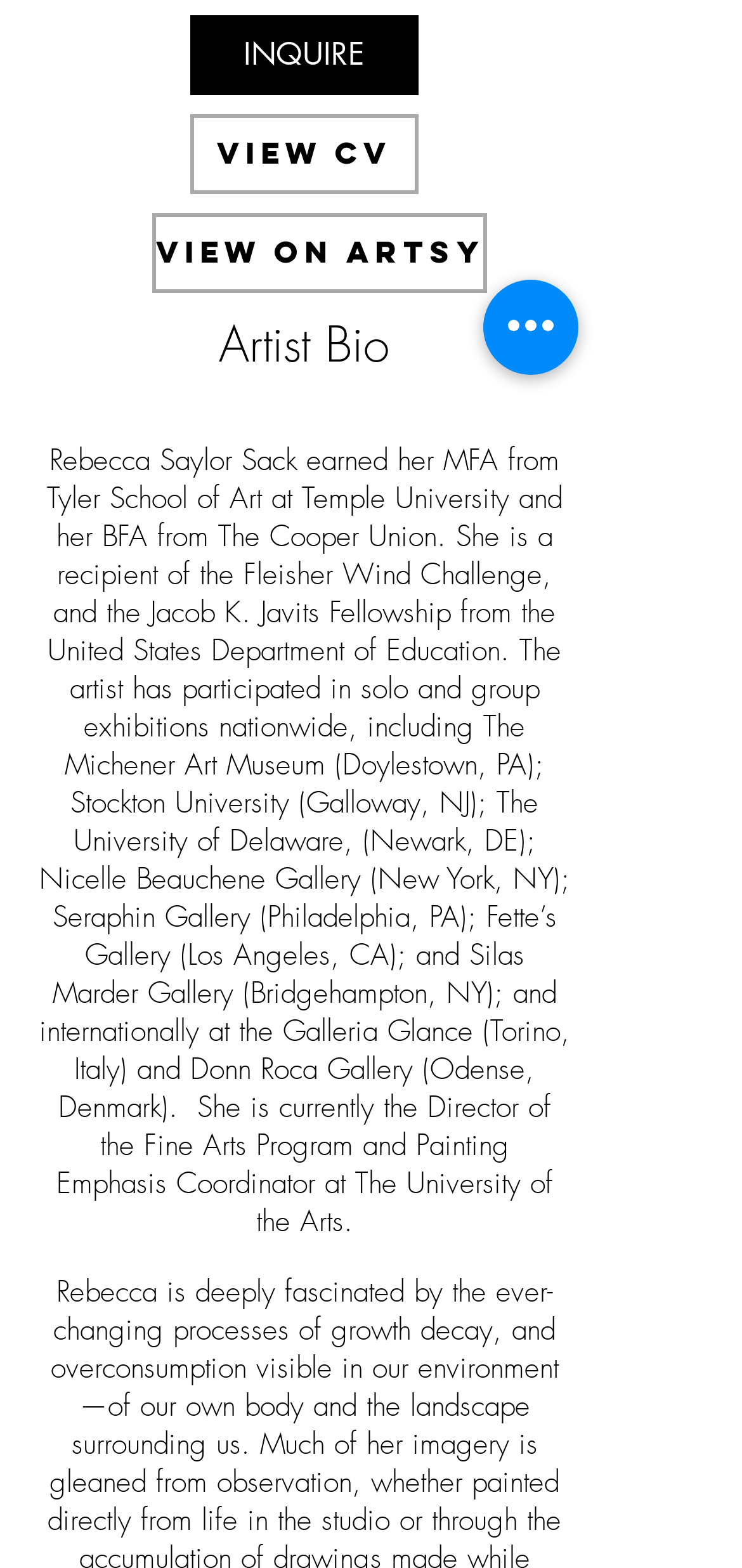Locate the bounding box coordinates of the UI element described by: "View CV". Provide the coordinates as four float numbers between 0 and 1, formatted as [left, top, right, bottom].

[0.256, 0.073, 0.564, 0.124]